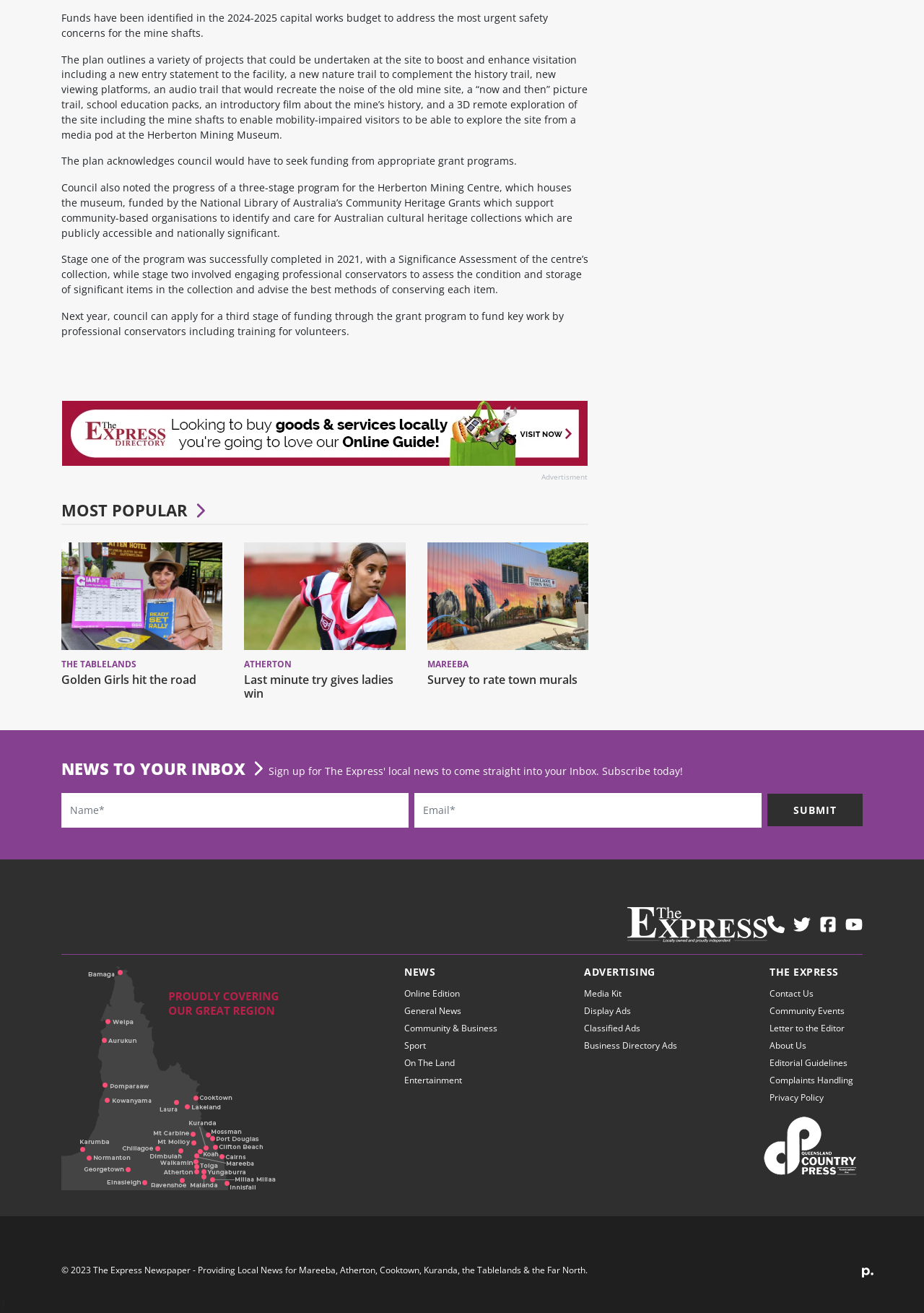What is the location of the mine shafts mentioned in the article?
Using the screenshot, give a one-word or short phrase answer.

Herberton